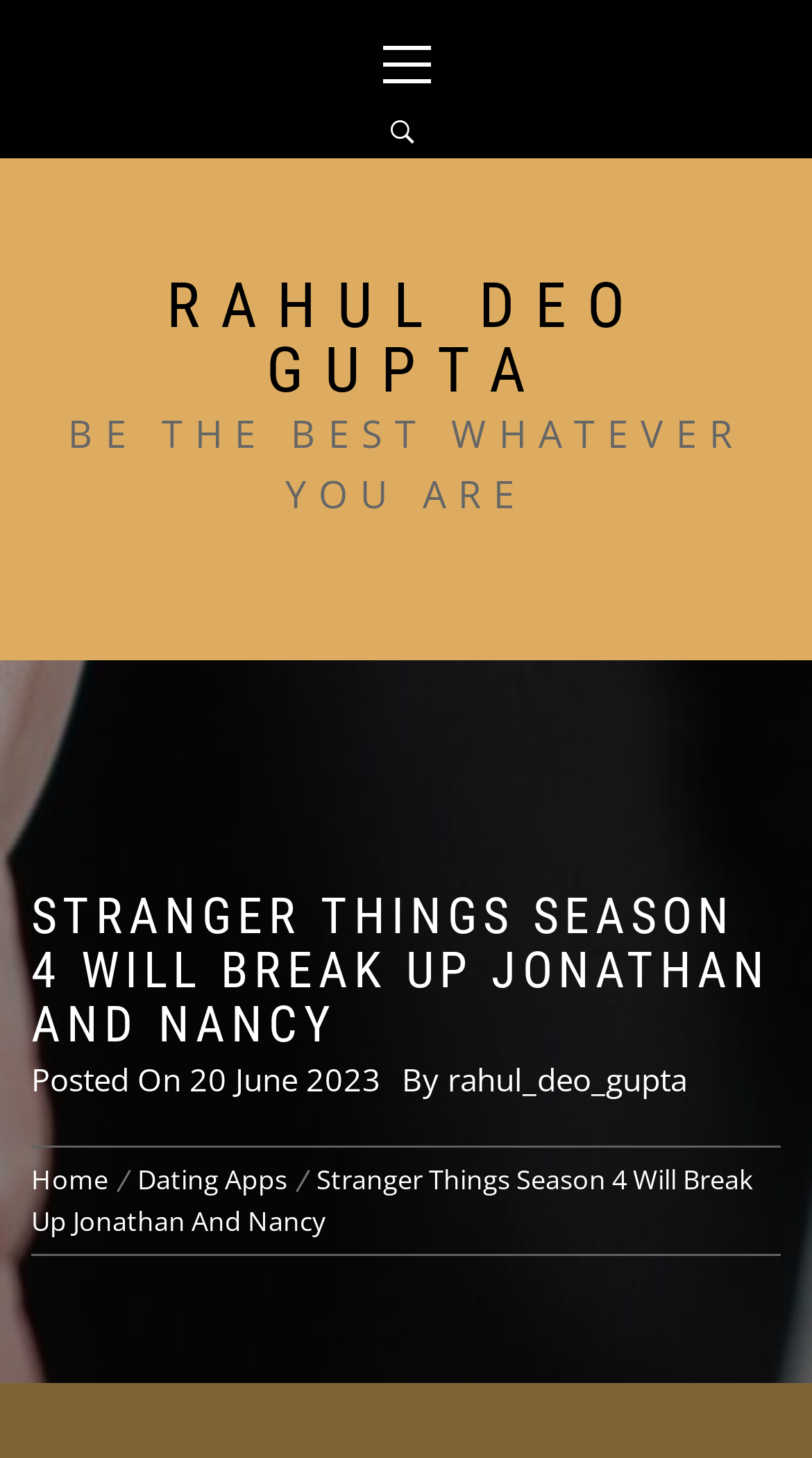Respond with a single word or phrase:
What is the category of the article?

Dating Apps